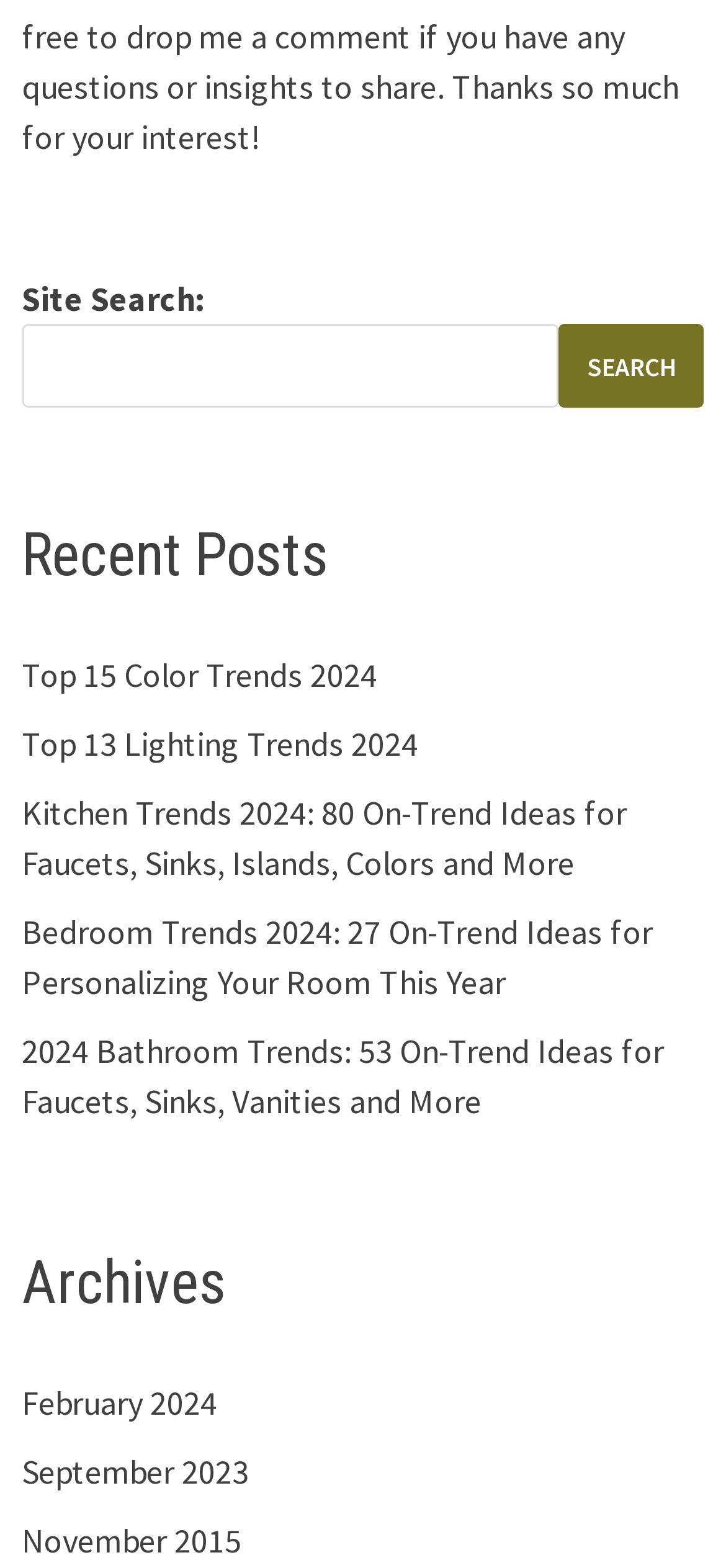How many recent posts are listed?
Please provide a comprehensive answer based on the information in the image.

I counted the number of links under the 'Recent Posts' heading, which are 'Top 15 Color Trends 2024', 'Top 13 Lighting Trends 2024', 'Kitchen Trends 2024', 'Bedroom Trends 2024', and '2024 Bathroom Trends'. There are 5 links in total.